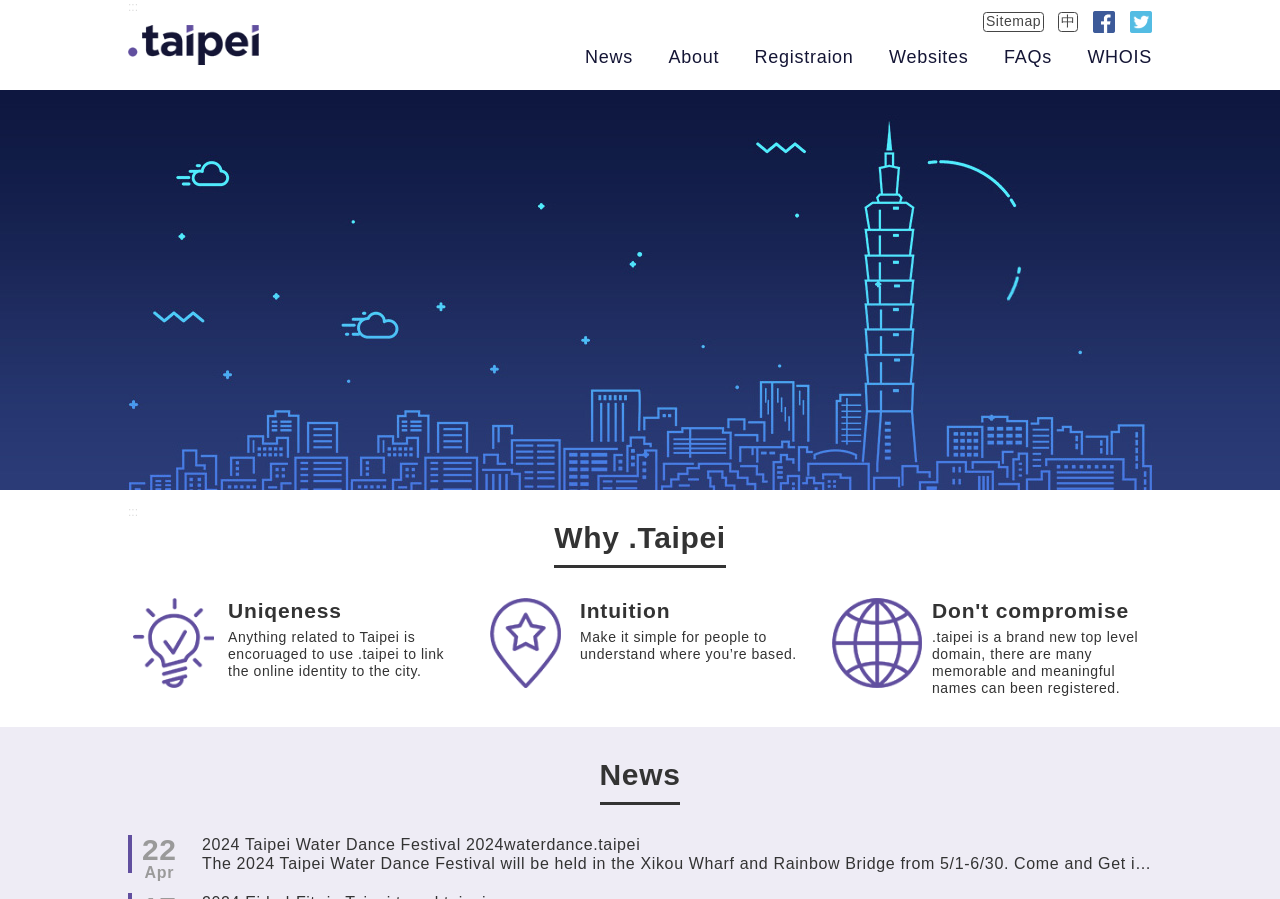Please indicate the bounding box coordinates for the clickable area to complete the following task: "Visit Bane NOR on Facebook". The coordinates should be specified as four float numbers between 0 and 1, i.e., [left, top, right, bottom].

None